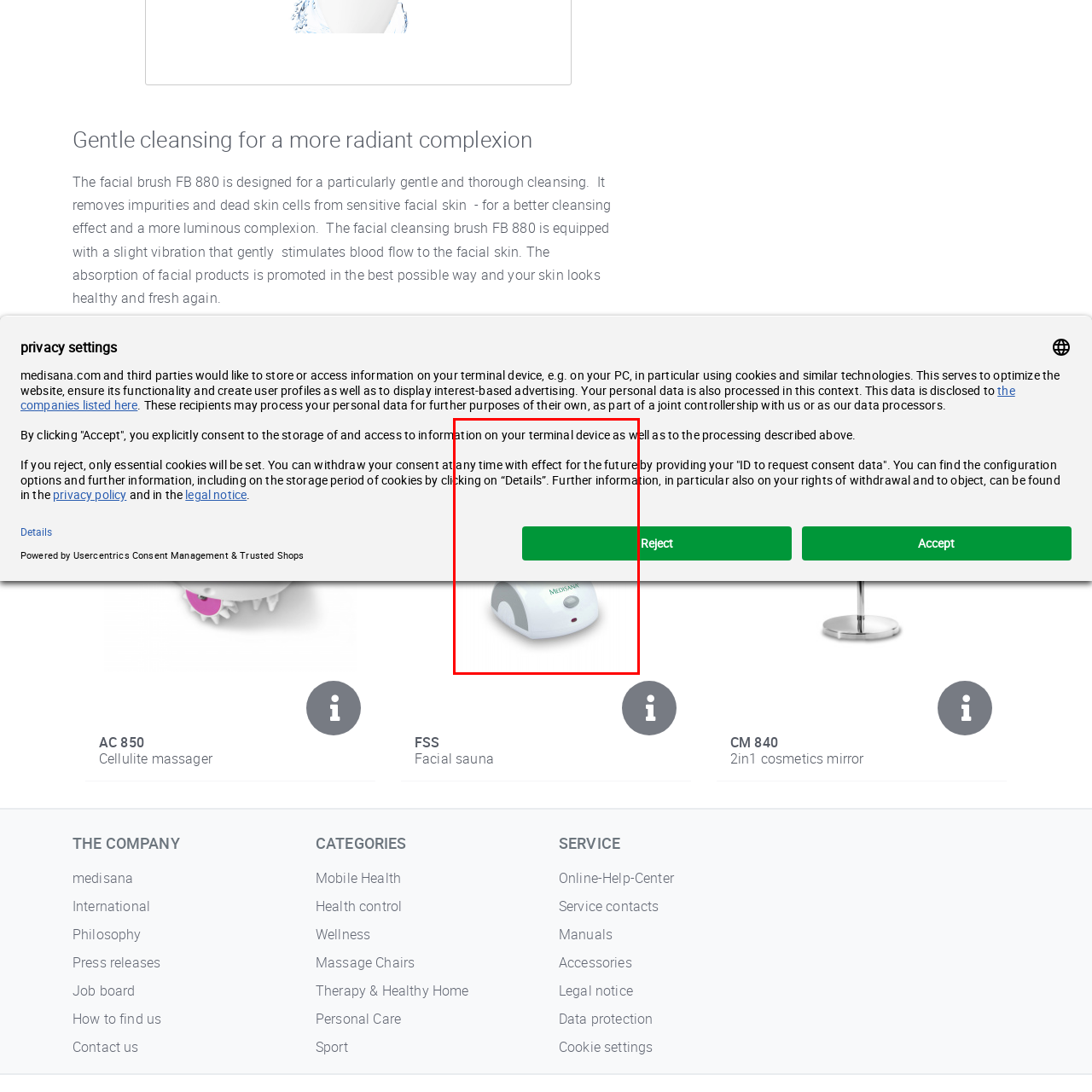What is the purpose of the facial sauna device?
Analyze the highlighted section in the red bounding box of the image and respond to the question with a detailed explanation.

According to the caption, the device is designed to deliver gentle steam treatment for facial cleansing, helping to open pores and enhance skin hydration, which implies that its primary purpose is to cleanse and hydrate the skin.